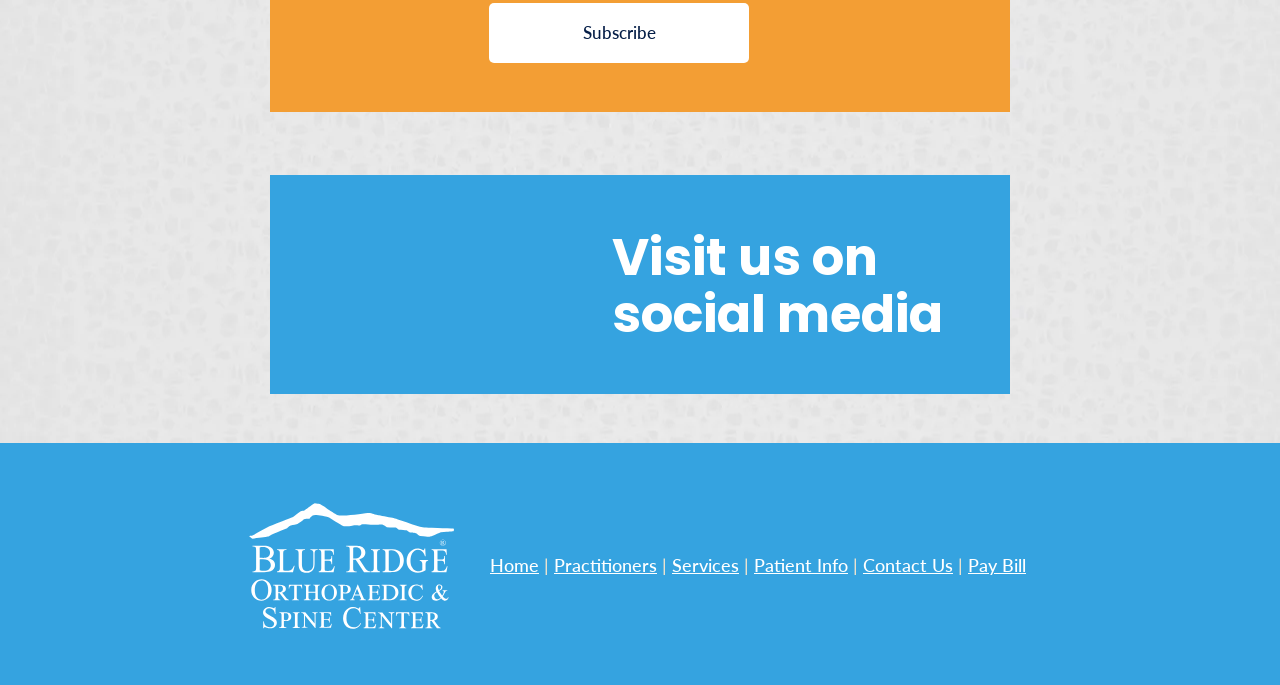Please find and report the bounding box coordinates of the element to click in order to perform the following action: "Pay your bill". The coordinates should be expressed as four float numbers between 0 and 1, in the format [left, top, right, bottom].

[0.756, 0.809, 0.802, 0.843]